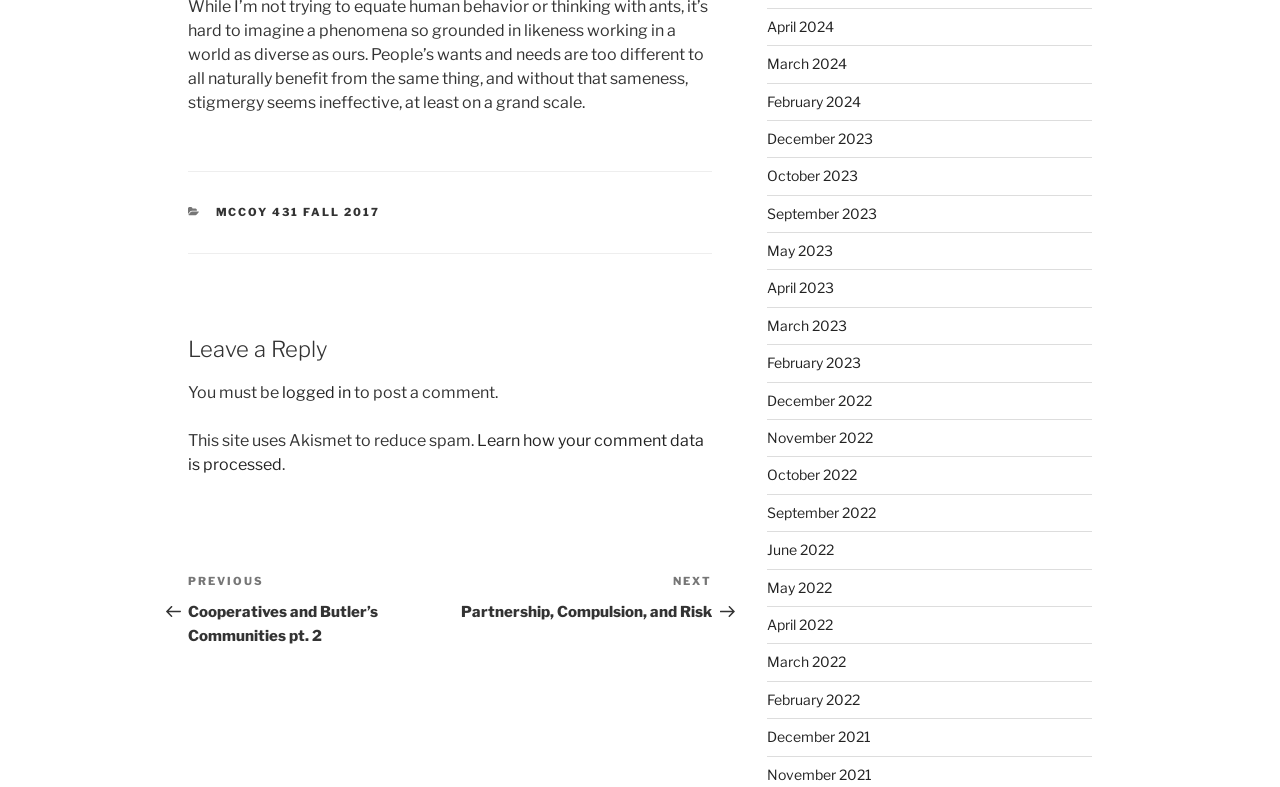Specify the bounding box coordinates of the area that needs to be clicked to achieve the following instruction: "Click on 'Previous Post Cooperatives and Butler’s Communities pt. 2'".

[0.147, 0.728, 0.352, 0.82]